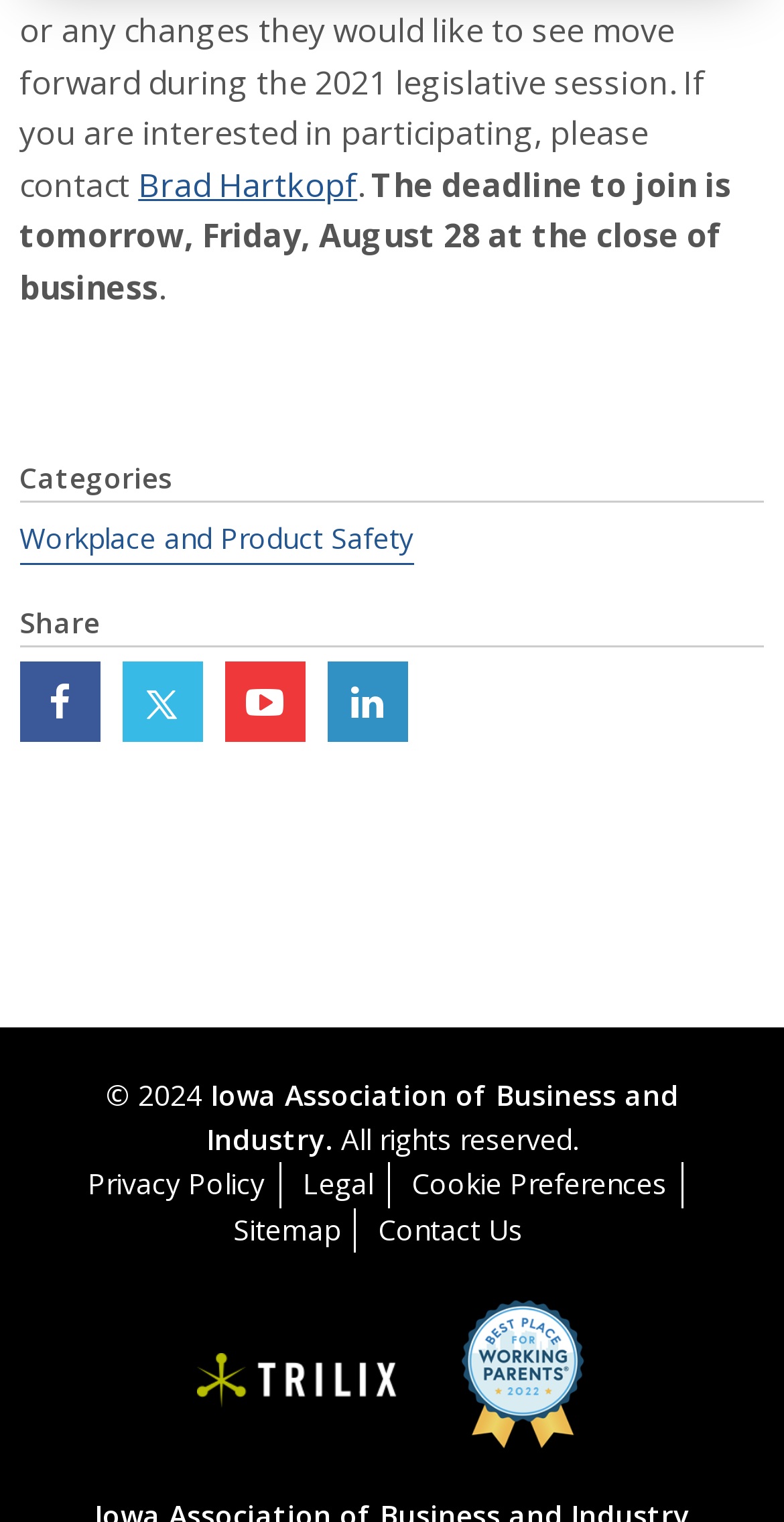Please identify the bounding box coordinates for the region that you need to click to follow this instruction: "Check the 'Events' section".

[0.212, 0.519, 0.955, 0.581]